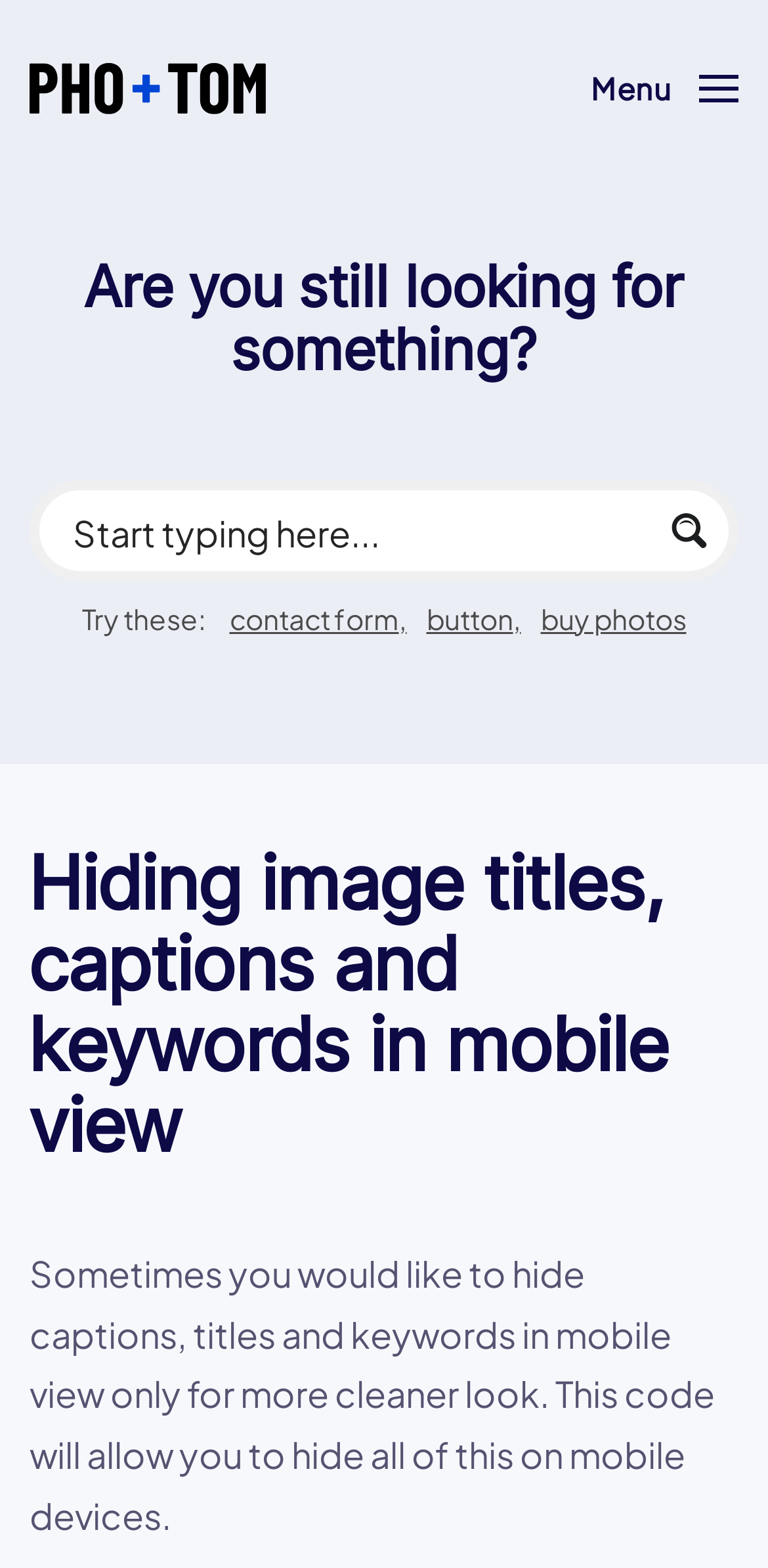Locate the bounding box coordinates of the clickable region to complete the following instruction: "Go to the contact form."

[0.299, 0.376, 0.529, 0.411]